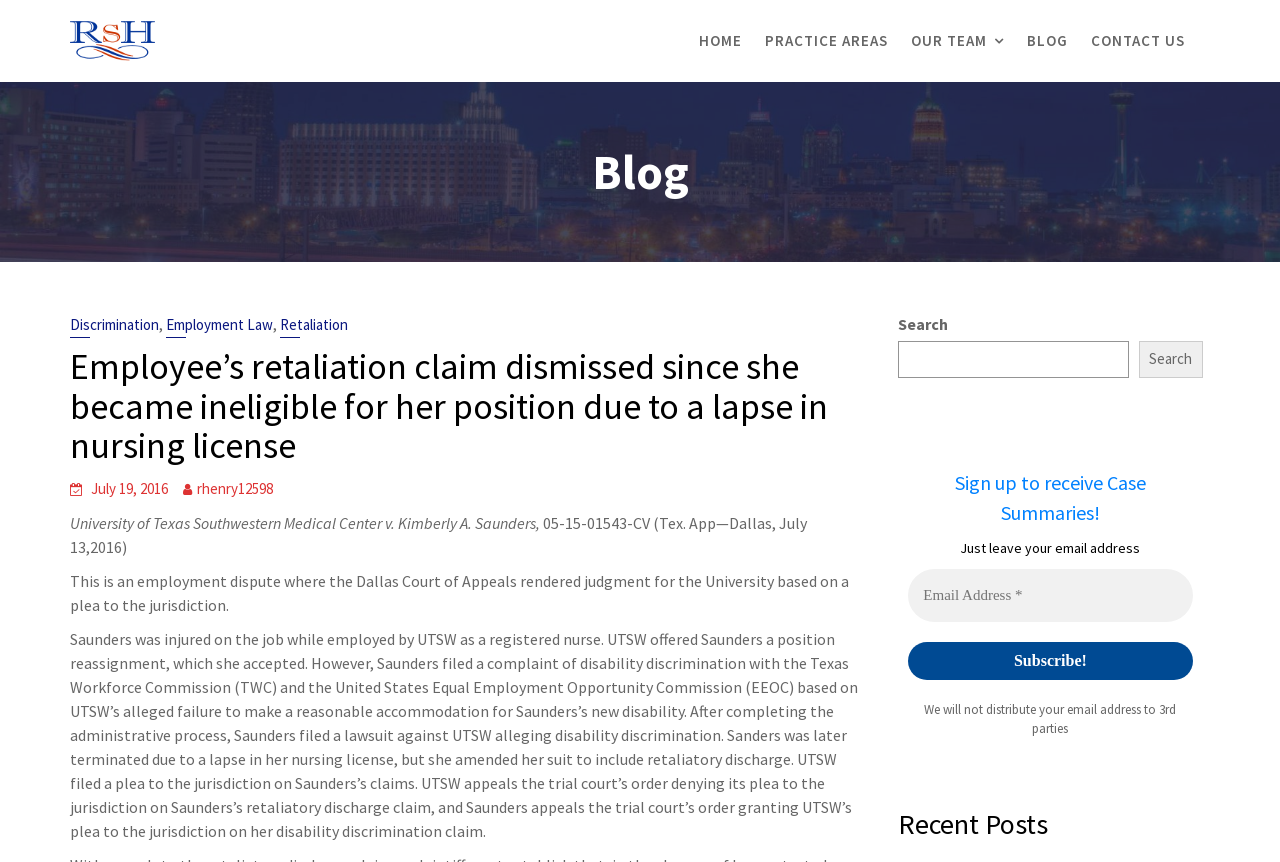What is the purpose of the search box?
Please use the image to provide a one-word or short phrase answer.

To search the website